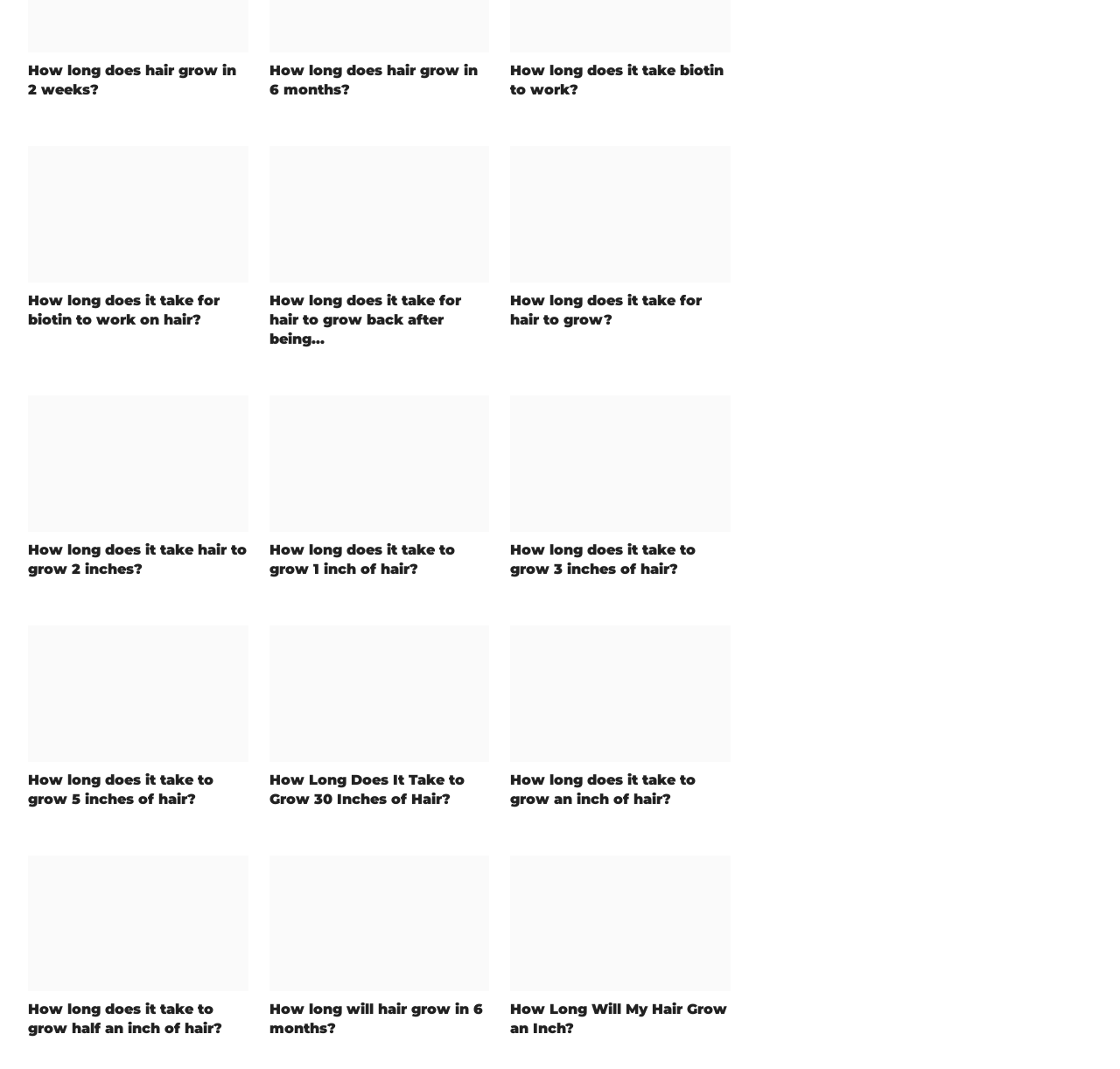Pinpoint the bounding box coordinates for the area that should be clicked to perform the following instruction: "View recent posts".

None